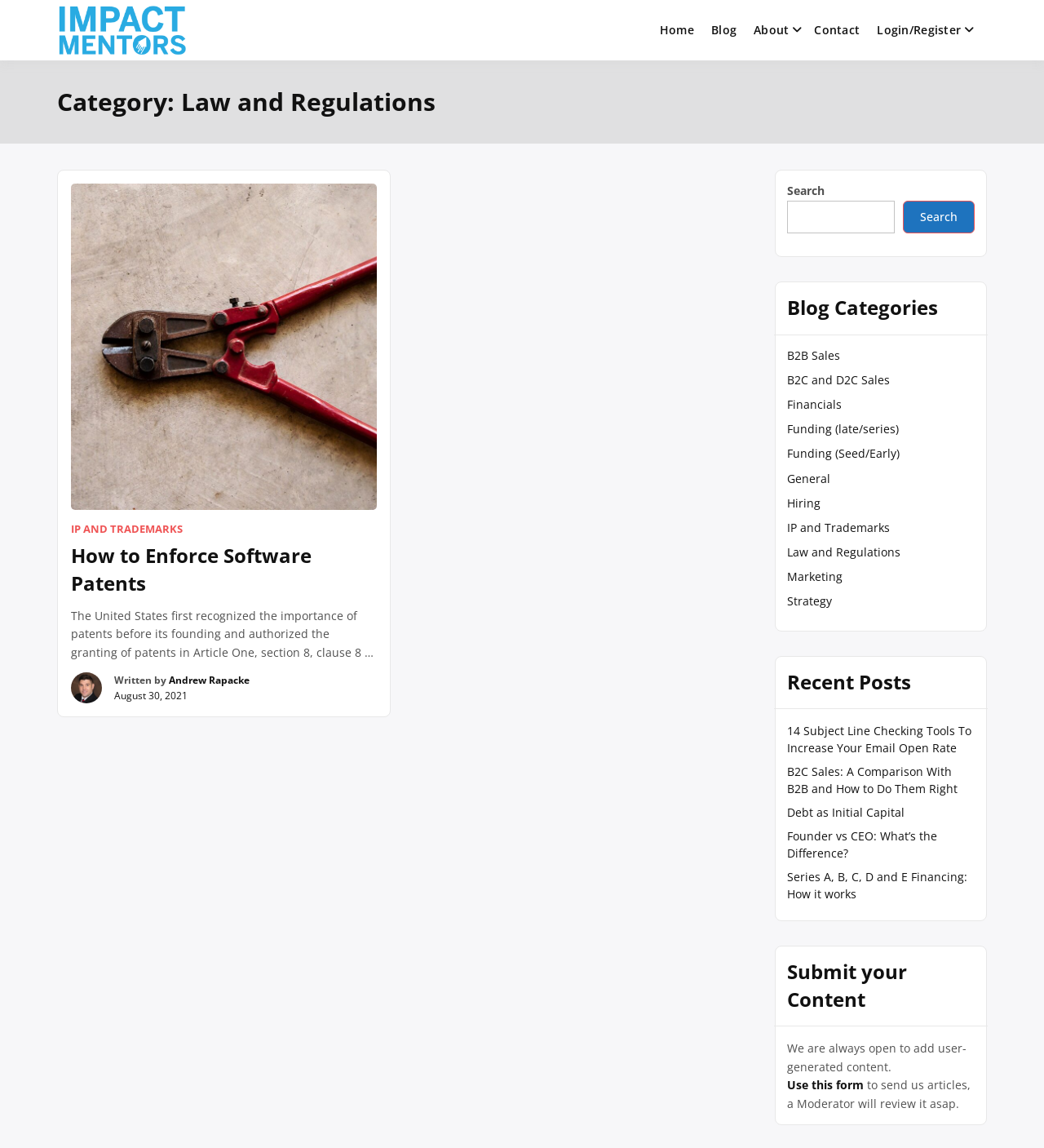Determine the bounding box coordinates for the region that must be clicked to execute the following instruction: "Search for something".

[0.754, 0.175, 0.857, 0.203]